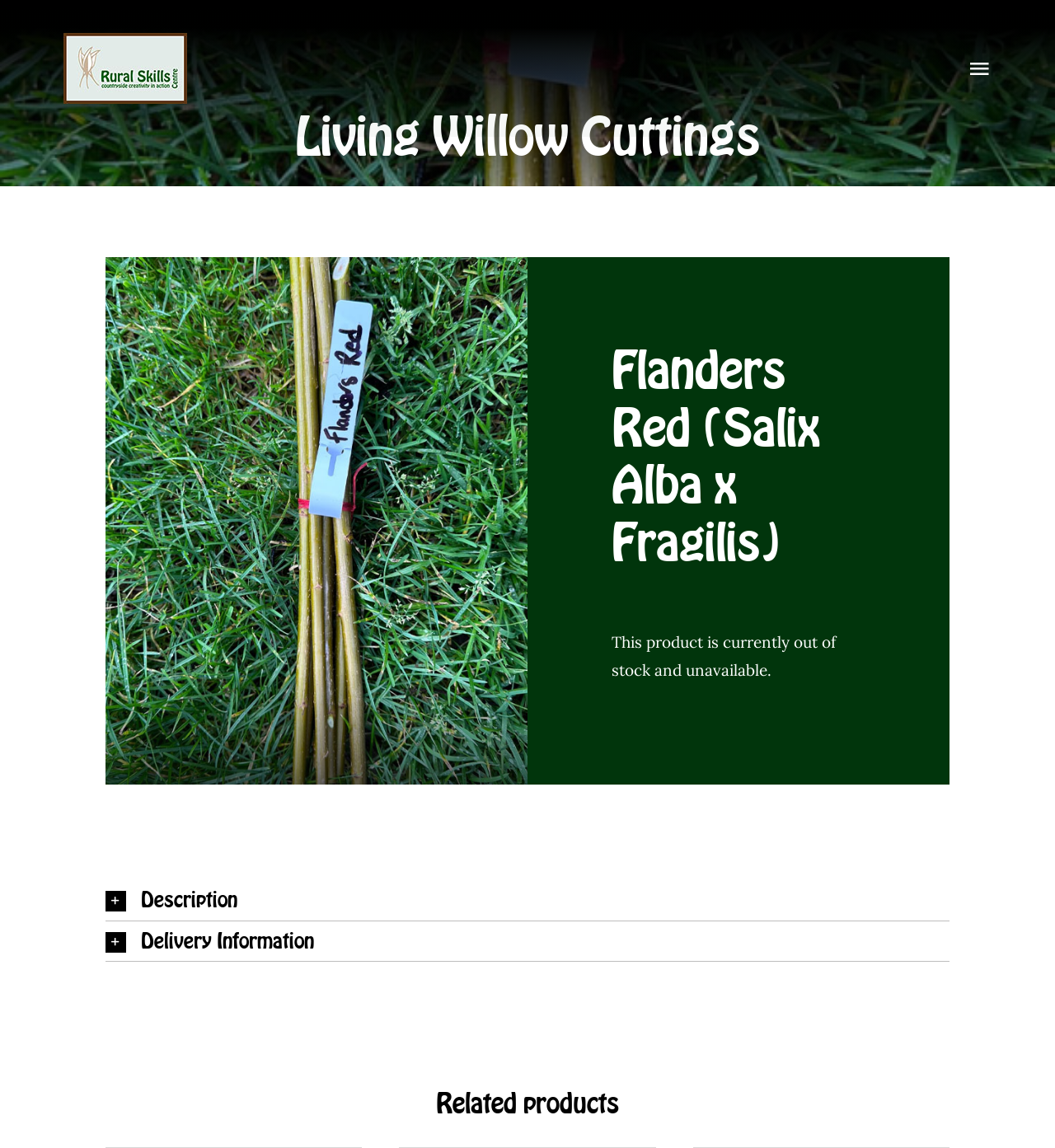Please locate the bounding box coordinates of the element that should be clicked to achieve the given instruction: "Add to cart".

None